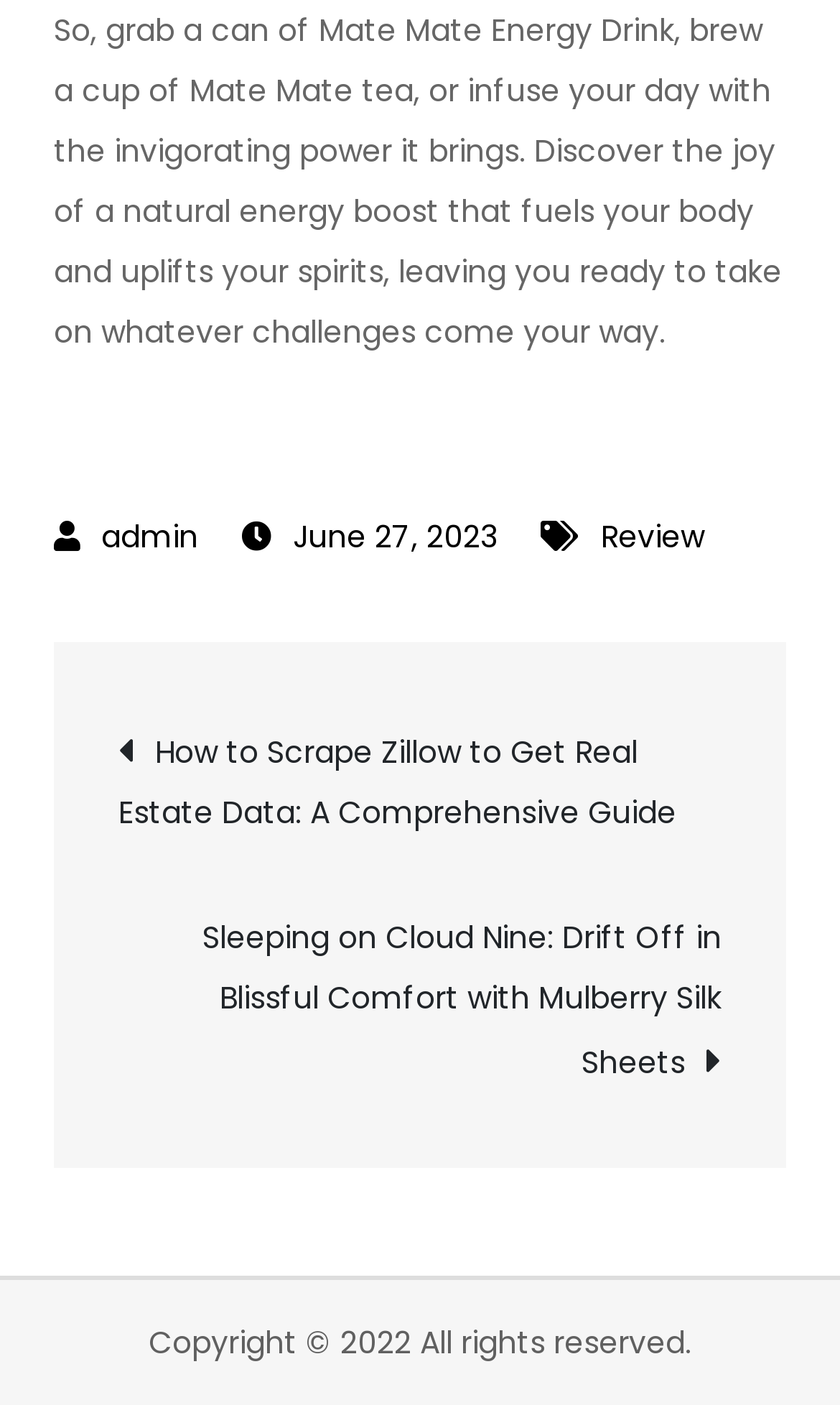Please provide a comprehensive answer to the question below using the information from the image: What is the purpose of the 'Review' link?

The 'Review' link is likely intended for users to review a product or service, although the specific context is not explicitly mentioned on the webpage. The presence of this link suggests that the webpage may be related to product reviews or ratings.